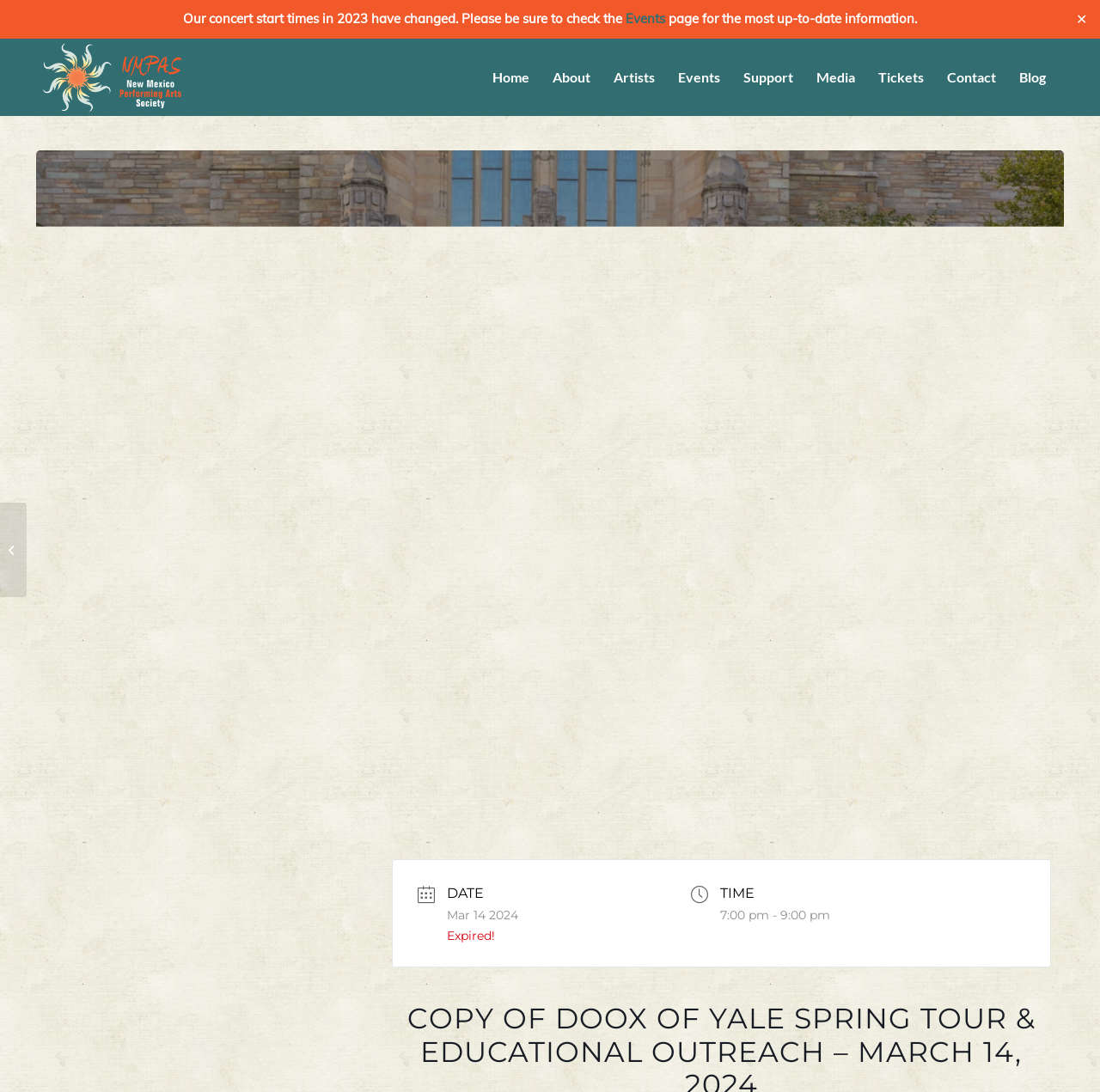Can you find the bounding box coordinates for the element that needs to be clicked to execute this instruction: "Visit the 'Events' page"? The coordinates should be given as four float numbers between 0 and 1, i.e., [left, top, right, bottom].

[0.569, 0.009, 0.605, 0.024]